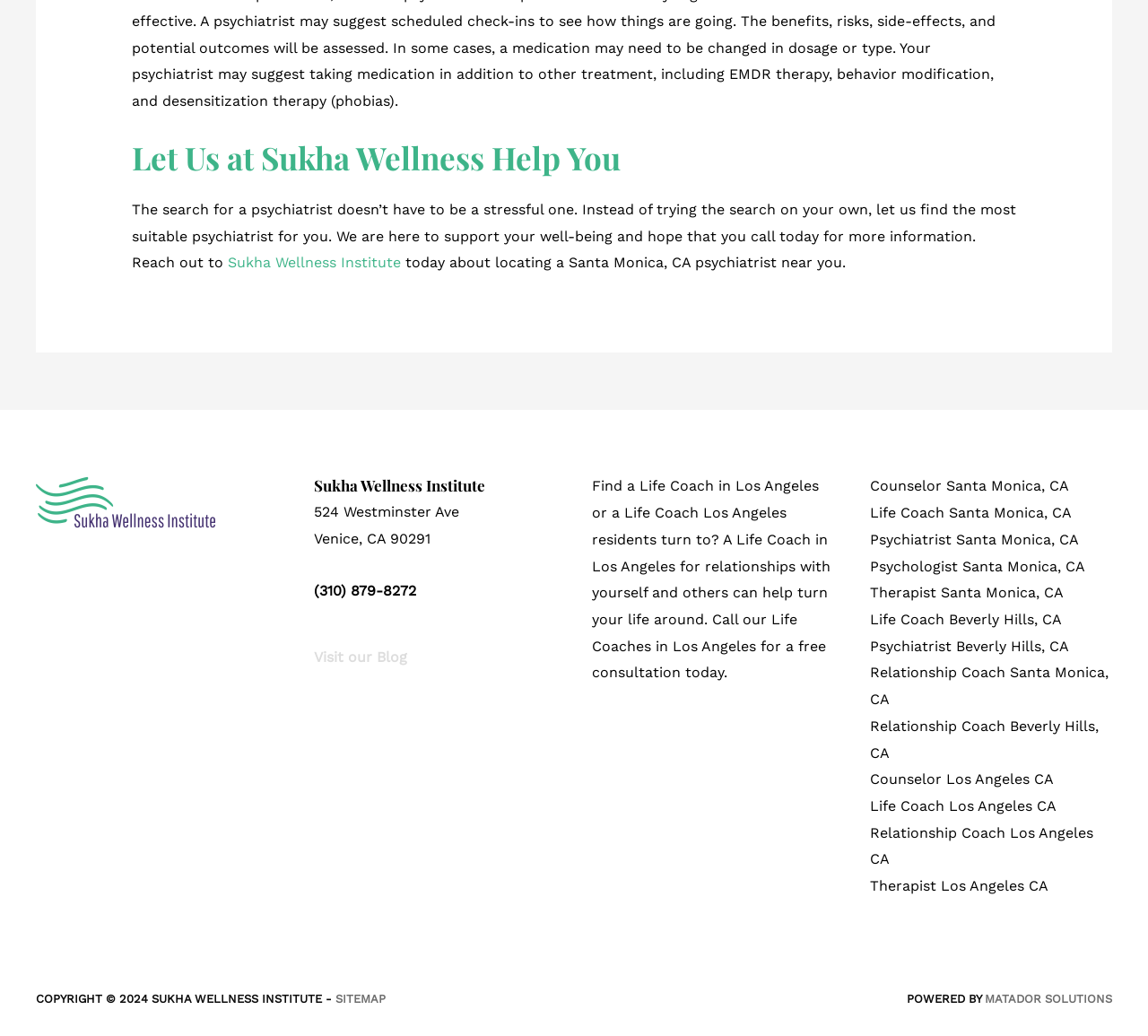Using the image as a reference, answer the following question in as much detail as possible:
What is the name of the wellness institute?

The name of the wellness institute can be found in the heading element with the text 'Let Us at Sukha Wellness Help You' and also in the link element with the text 'Sukha Wellness Institute'.